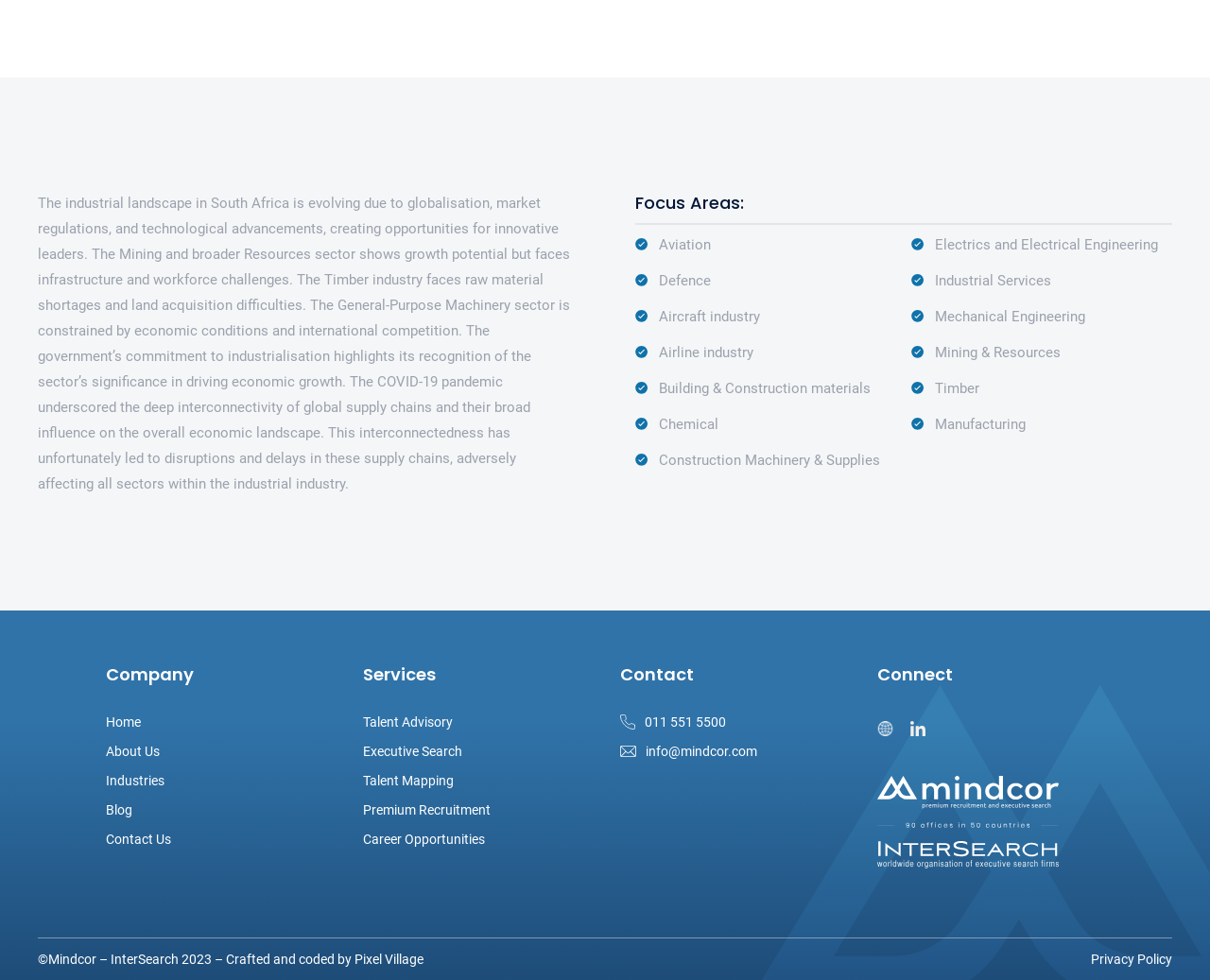Locate the bounding box of the UI element described by: "Premium Recruitment" in the given webpage screenshot.

[0.3, 0.819, 0.405, 0.834]